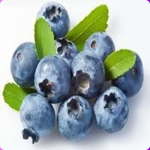Provide a one-word or one-phrase answer to the question:
What is the shape of the bilberries?

Round